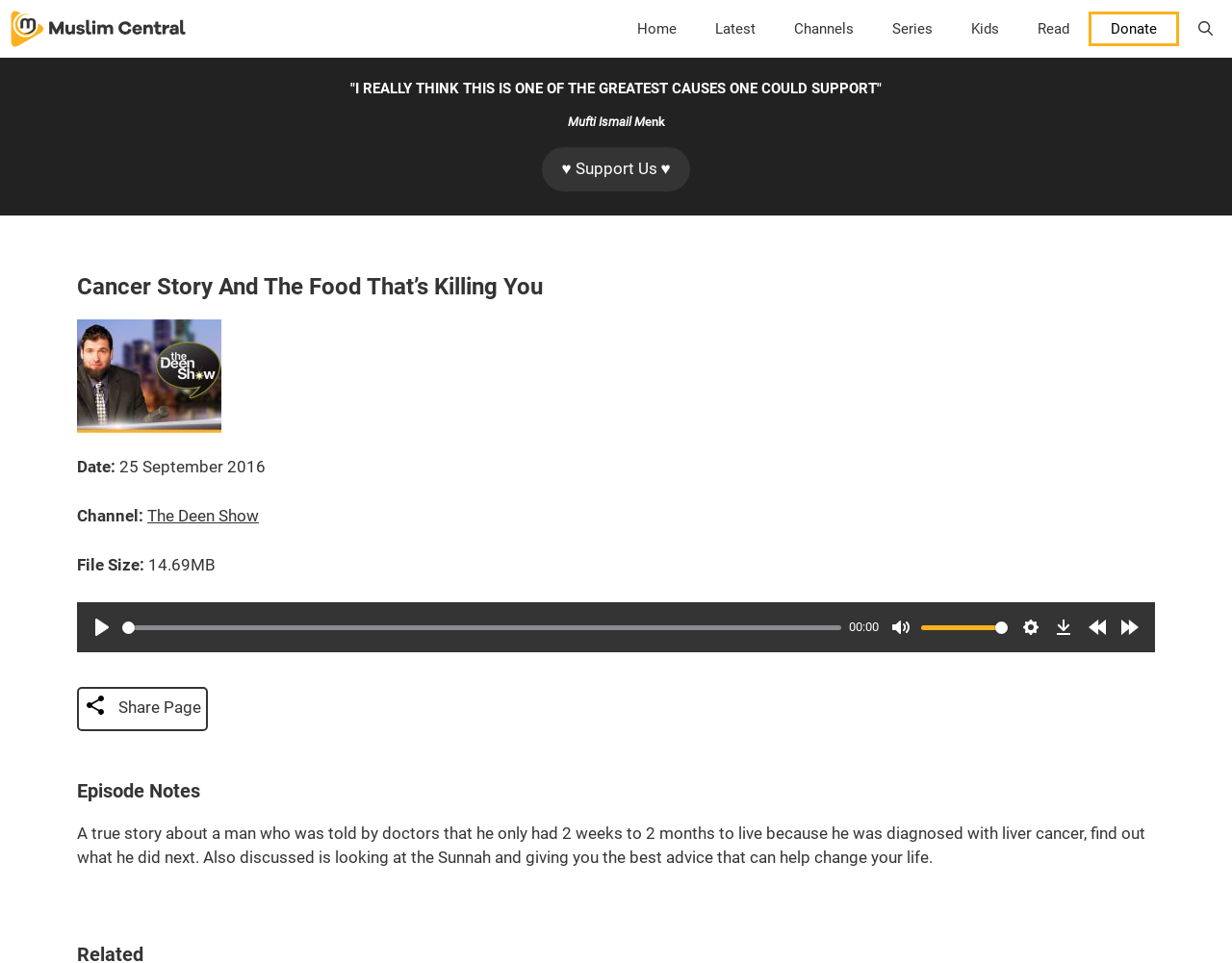Please indicate the bounding box coordinates for the clickable area to complete the following task: "Open the search bar". The coordinates should be specified as four float numbers between 0 and 1, i.e., [left, top, right, bottom].

[0.957, 0.0, 1.0, 0.06]